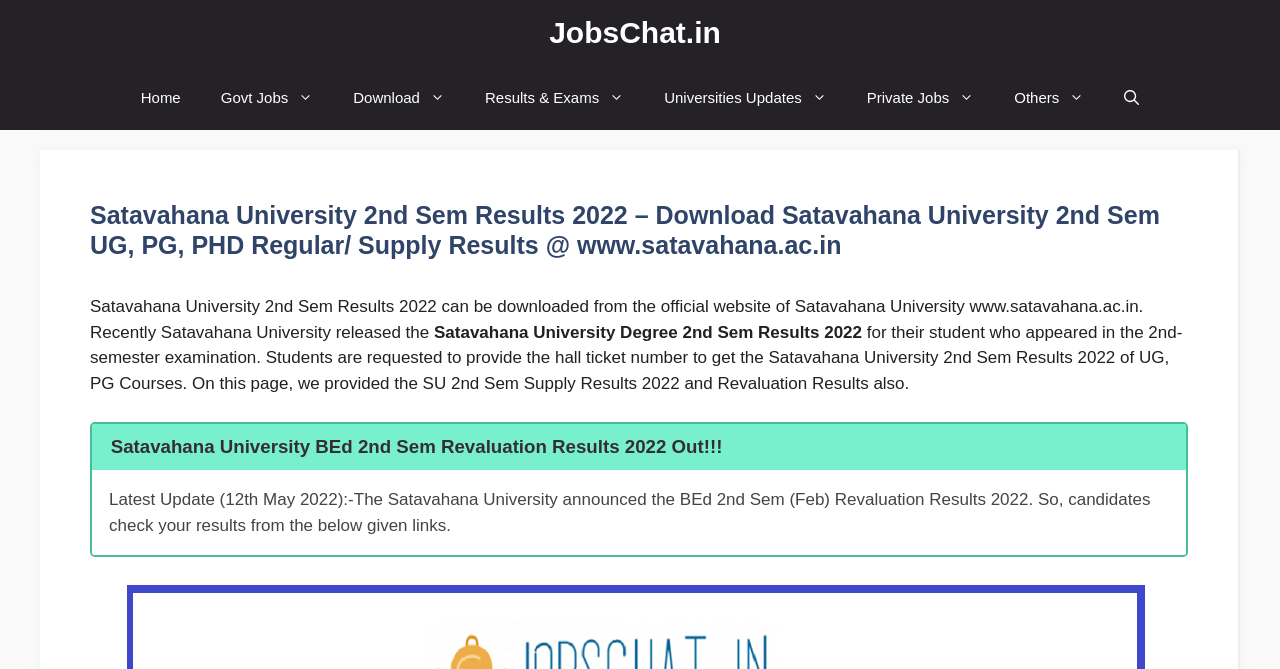Kindly determine the bounding box coordinates for the area that needs to be clicked to execute this instruction: "Go to Home page".

[0.094, 0.097, 0.157, 0.194]